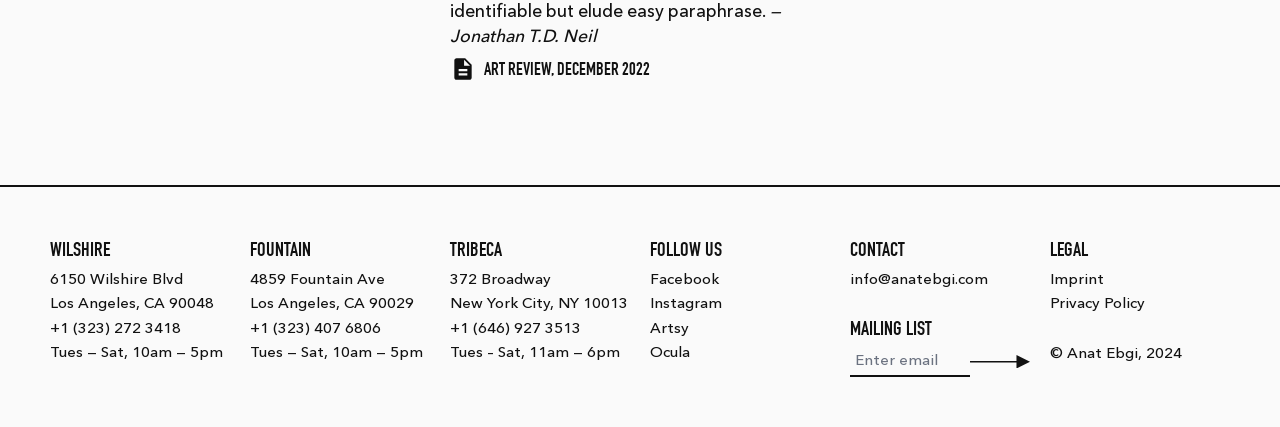Identify the bounding box coordinates of the area that should be clicked in order to complete the given instruction: "Click on ART REVIEW, DECEMBER 2022". The bounding box coordinates should be four float numbers between 0 and 1, i.e., [left, top, right, bottom].

[0.352, 0.113, 0.648, 0.199]